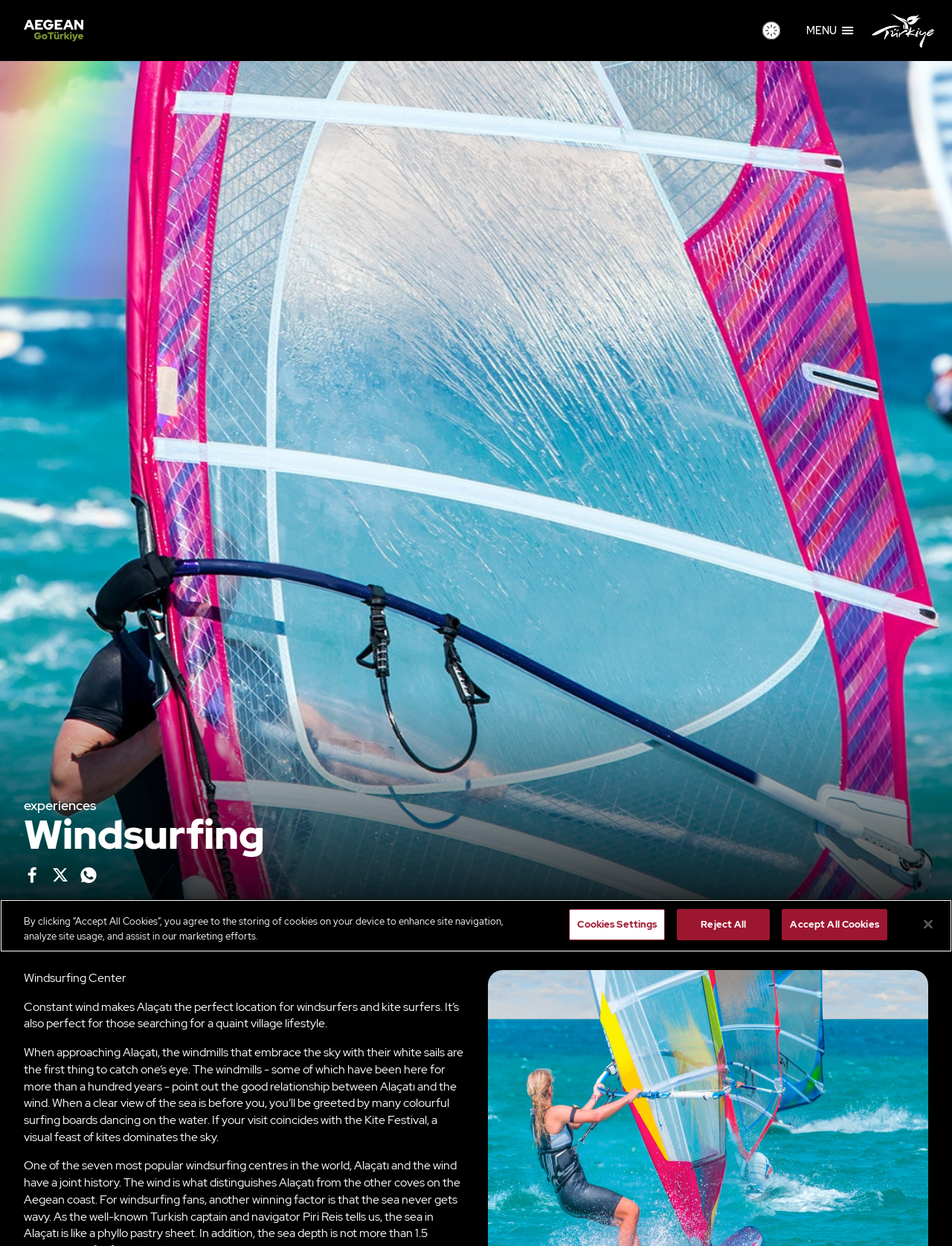Specify the bounding box coordinates of the element's region that should be clicked to achieve the following instruction: "Click the GoTürkiye button". The bounding box coordinates consist of four float numbers between 0 and 1, in the format [left, top, right, bottom].

[0.796, 0.017, 0.824, 0.032]